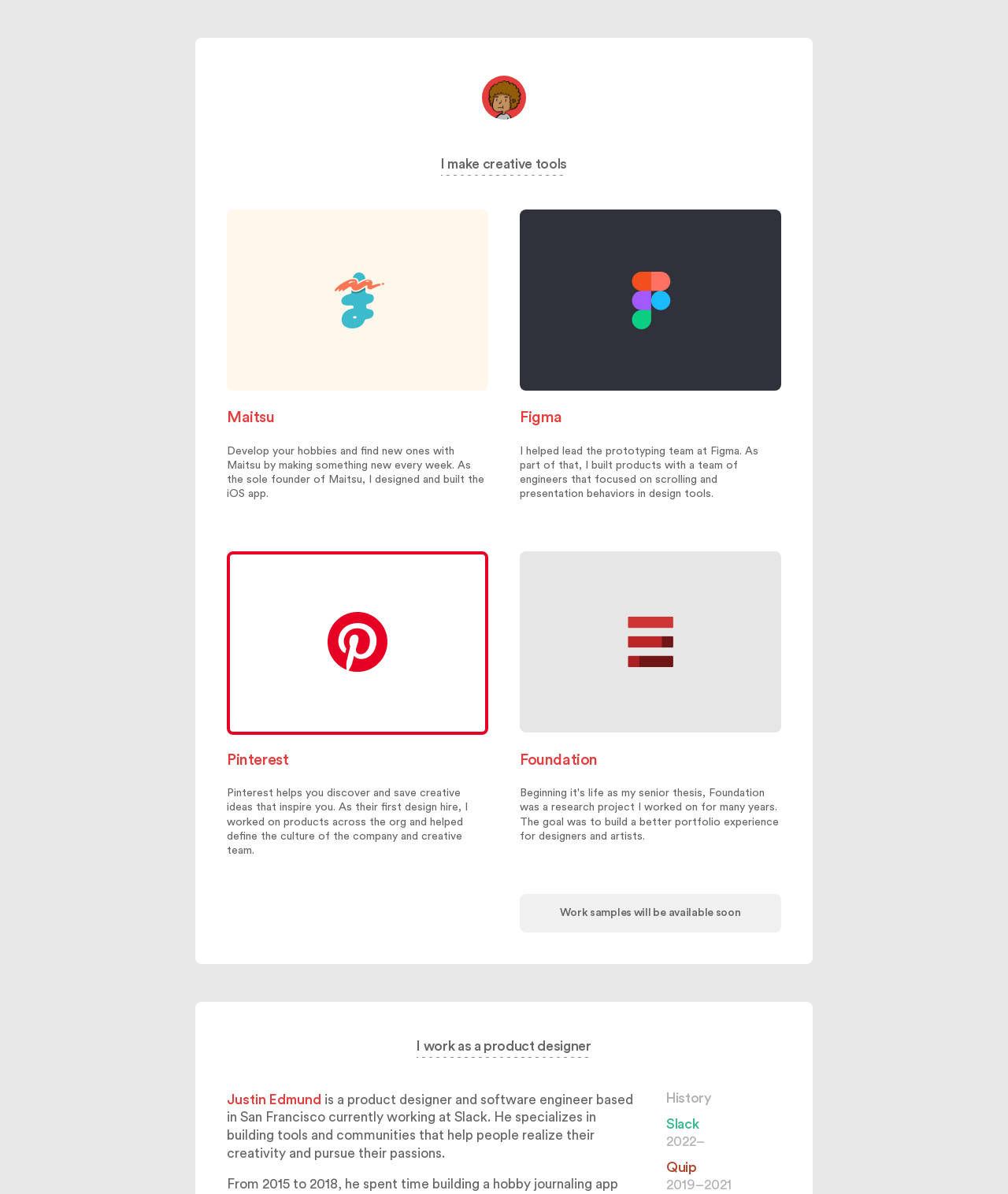Find the bounding box coordinates for the element that must be clicked to complete the instruction: "Learn more about Figma". The coordinates should be four float numbers between 0 and 1, indicated as [left, top, right, bottom].

[0.516, 0.175, 0.775, 0.329]